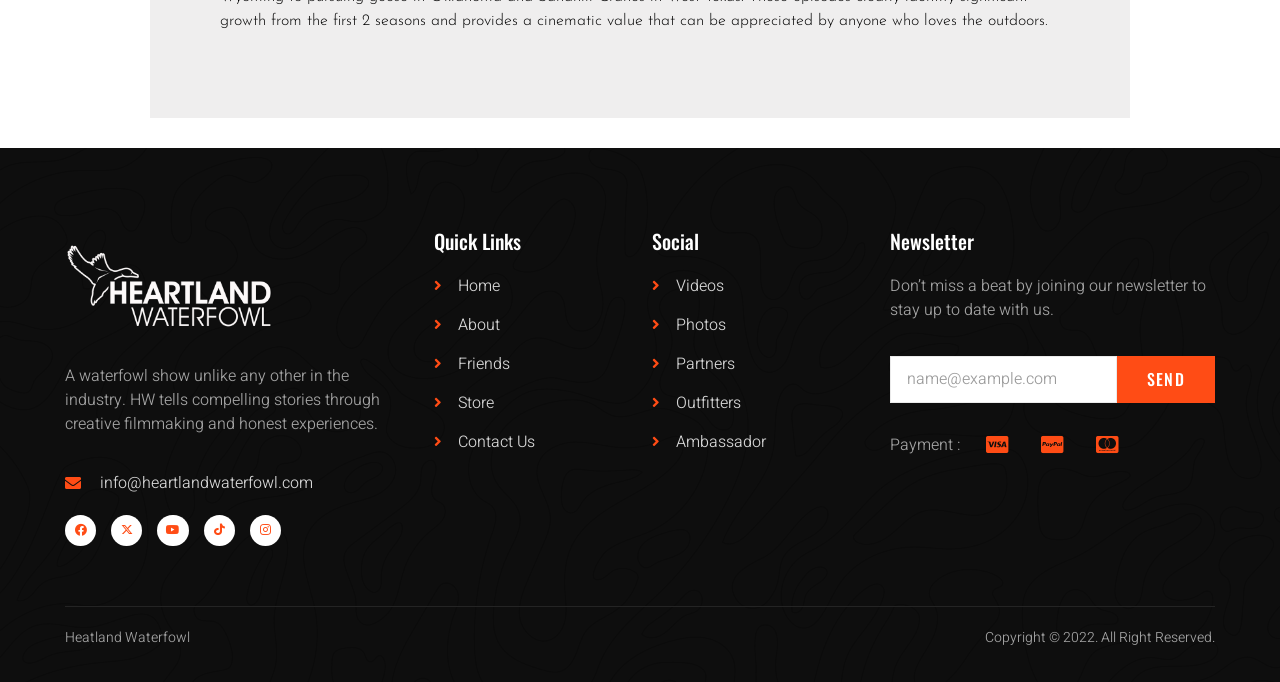What is the name of the company?
Please respond to the question with a detailed and thorough explanation.

I found the company name by looking at the StaticText element with the OCR text 'Heartland Waterfowl' located at [0.051, 0.919, 0.148, 0.95].